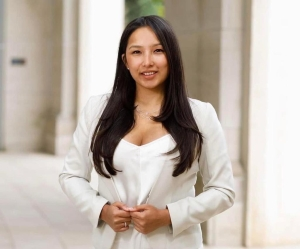With reference to the screenshot, provide a detailed response to the question below:
What is the color of the woman's blazer?

According to the caption, the woman is 'dressed in a stylish white blazer over a sleek white top', which explicitly states that the color of her blazer is white.